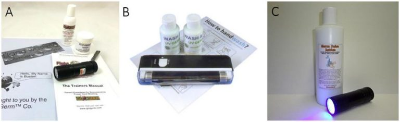What is included in kit A?
Please provide a detailed and thorough answer to the question.

Kit A includes a small black light flashlight alongside several bottles, likely containing fluorescent dye and educational materials such as 'The Trainer's Manual'.